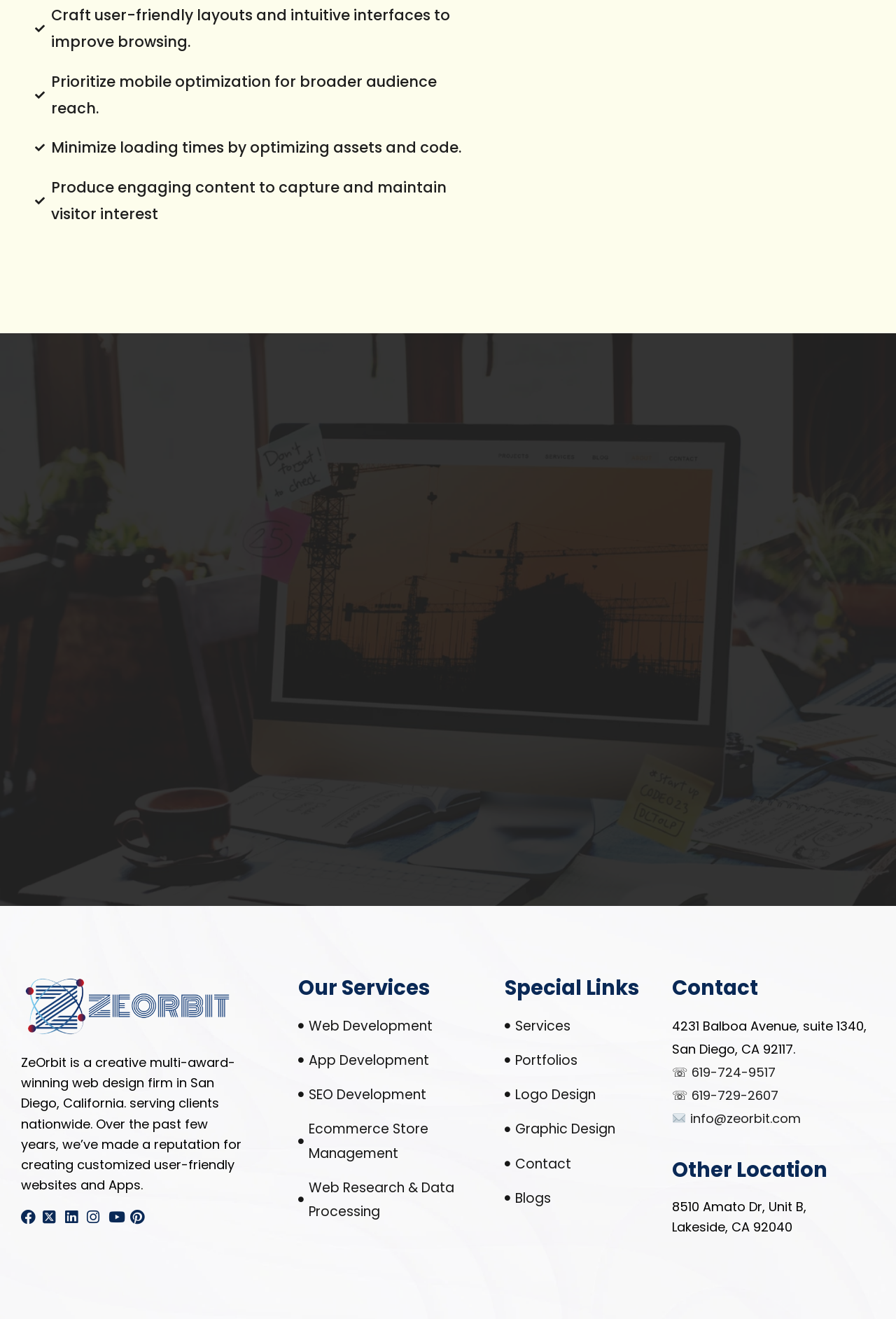Bounding box coordinates are specified in the format (top-left x, top-left y, bottom-right x, bottom-right y). All values are floating point numbers bounded between 0 and 1. Please provide the bounding box coordinate of the region this sentence describes: info@zeorbit.com

[0.77, 0.841, 0.893, 0.854]